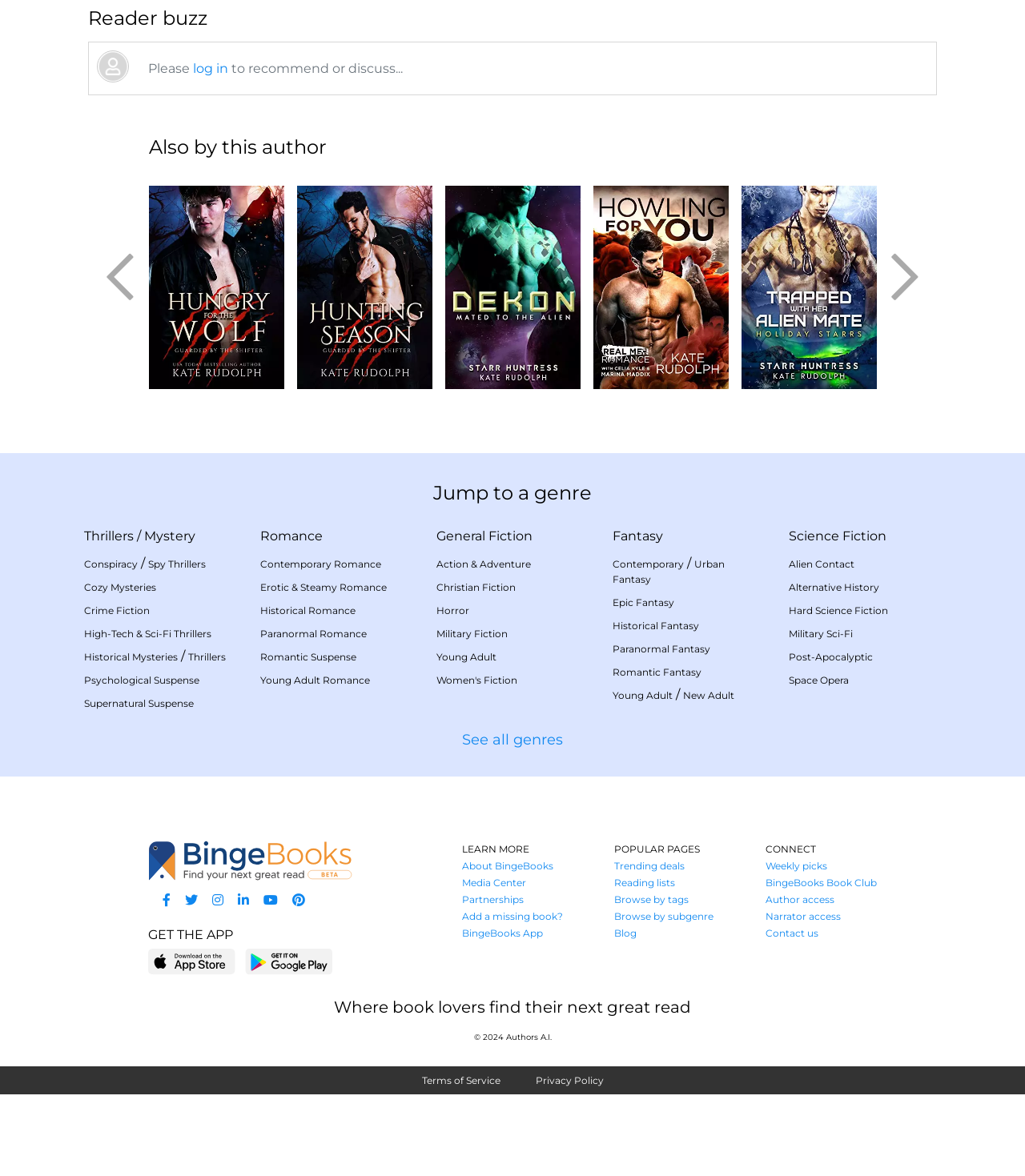What is the call-to-action text on the button?
Offer a detailed and exhaustive answer to the question.

I looked at the button at the bottom of the page and found the call-to-action text, which is 'GET THE APP'.